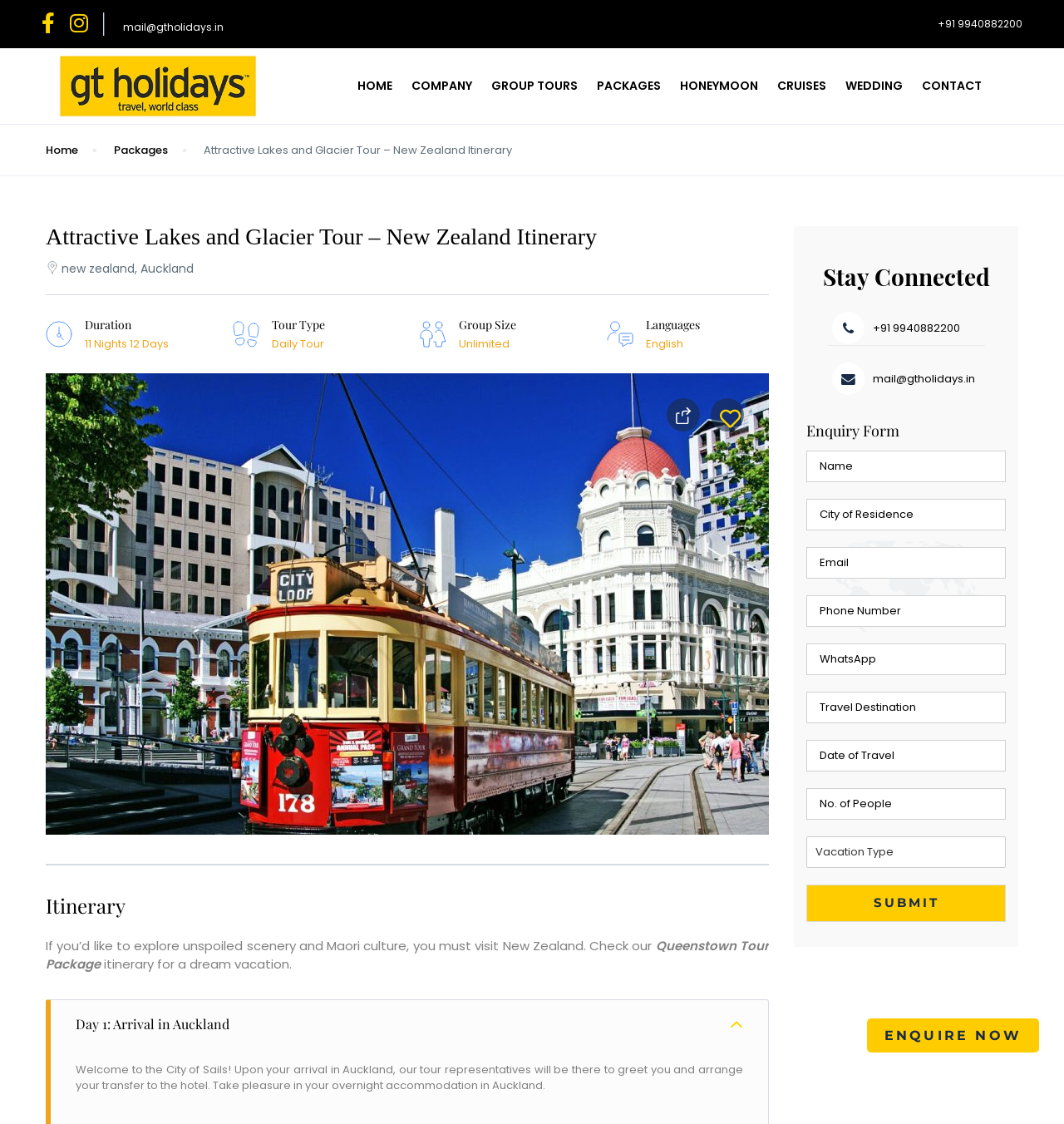Find the bounding box coordinates of the clickable region needed to perform the following instruction: "Click the 'PACKAGES' link". The coordinates should be provided as four float numbers between 0 and 1, i.e., [left, top, right, bottom].

[0.553, 0.043, 0.629, 0.11]